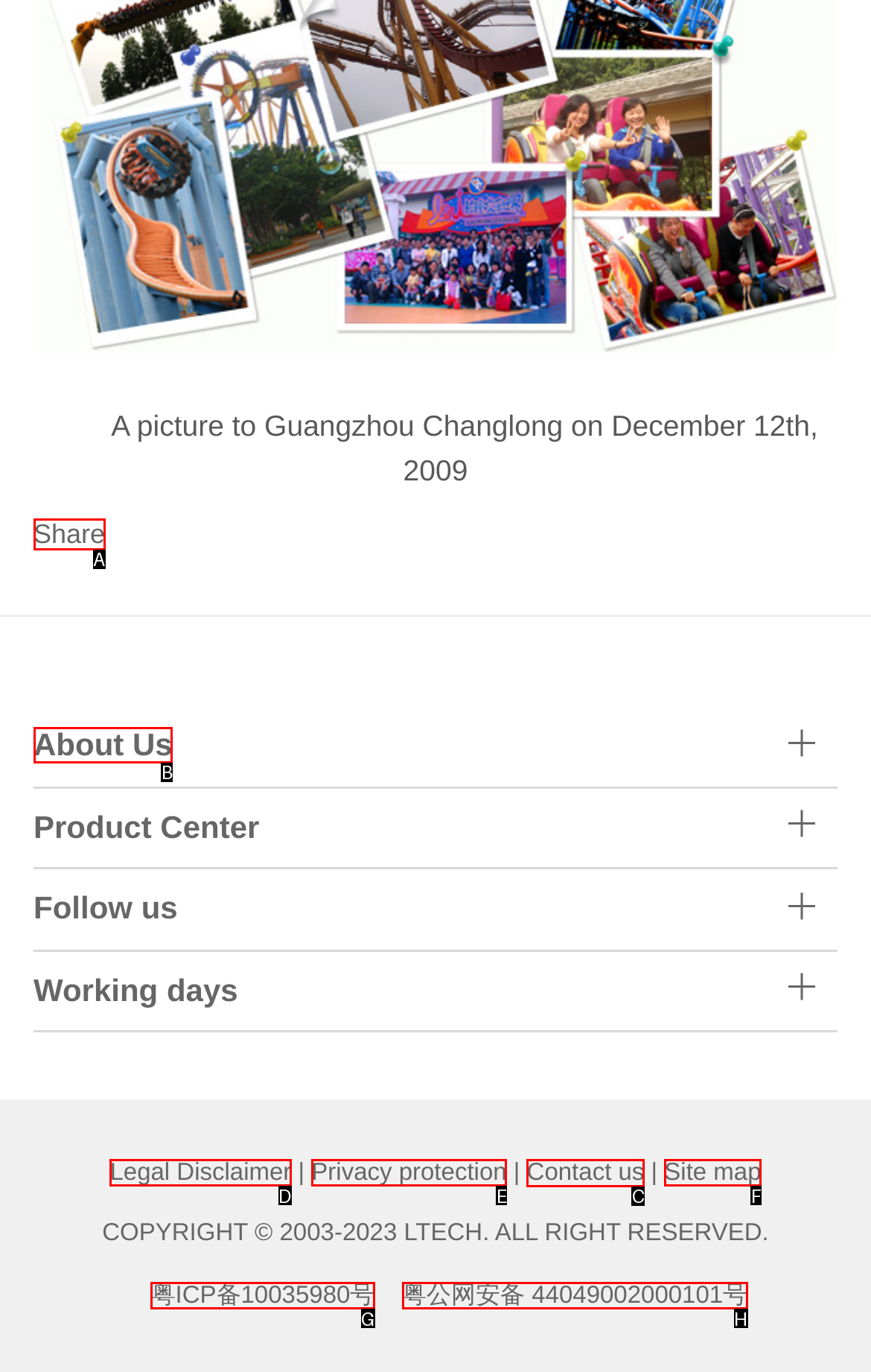Identify the correct UI element to click on to achieve the following task: Contact us Respond with the corresponding letter from the given choices.

C